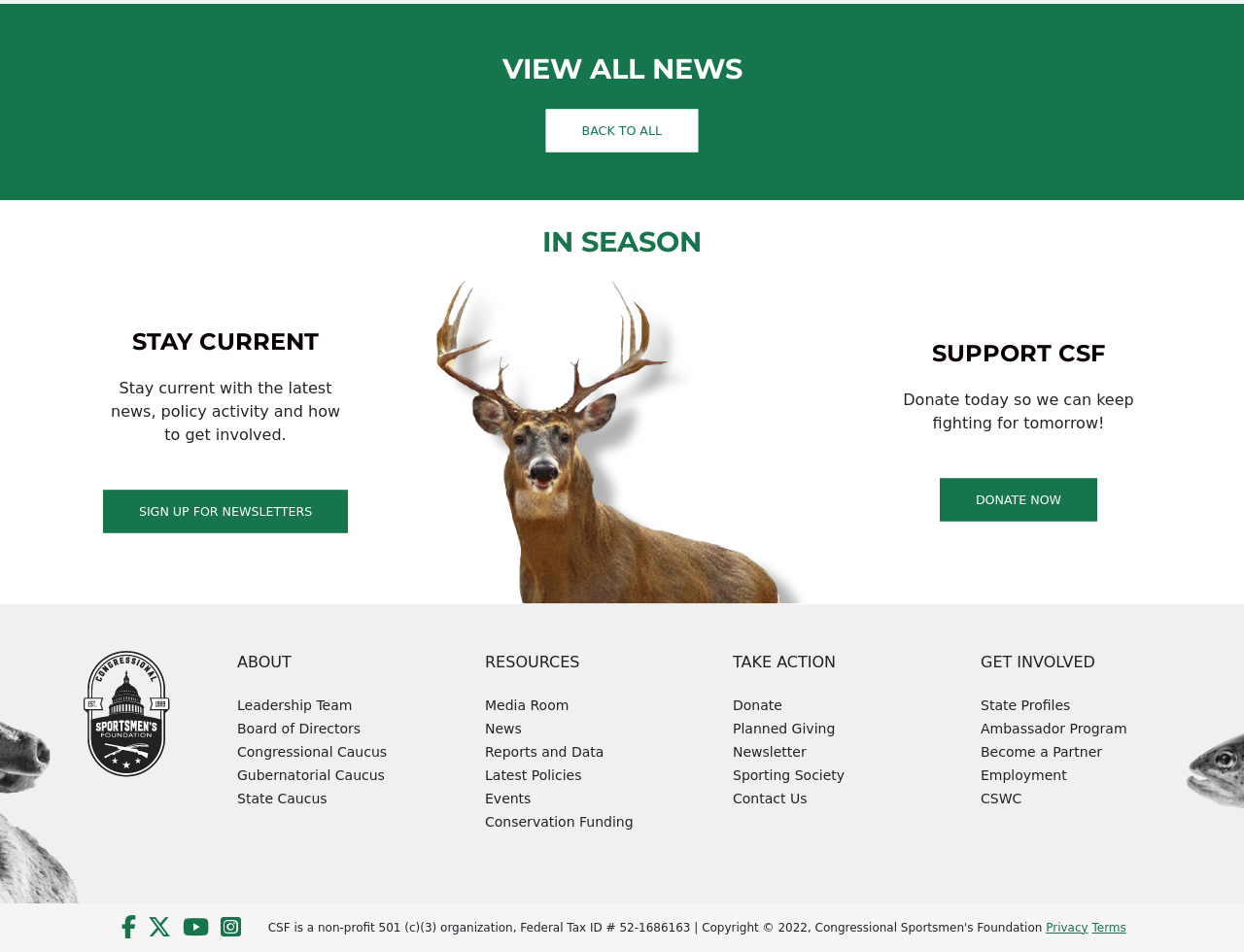Show the bounding box coordinates for the element that needs to be clicked to execute the following instruction: "View all news". Provide the coordinates in the form of four float numbers between 0 and 1, i.e., [left, top, right, bottom].

[0.012, 0.054, 0.988, 0.092]